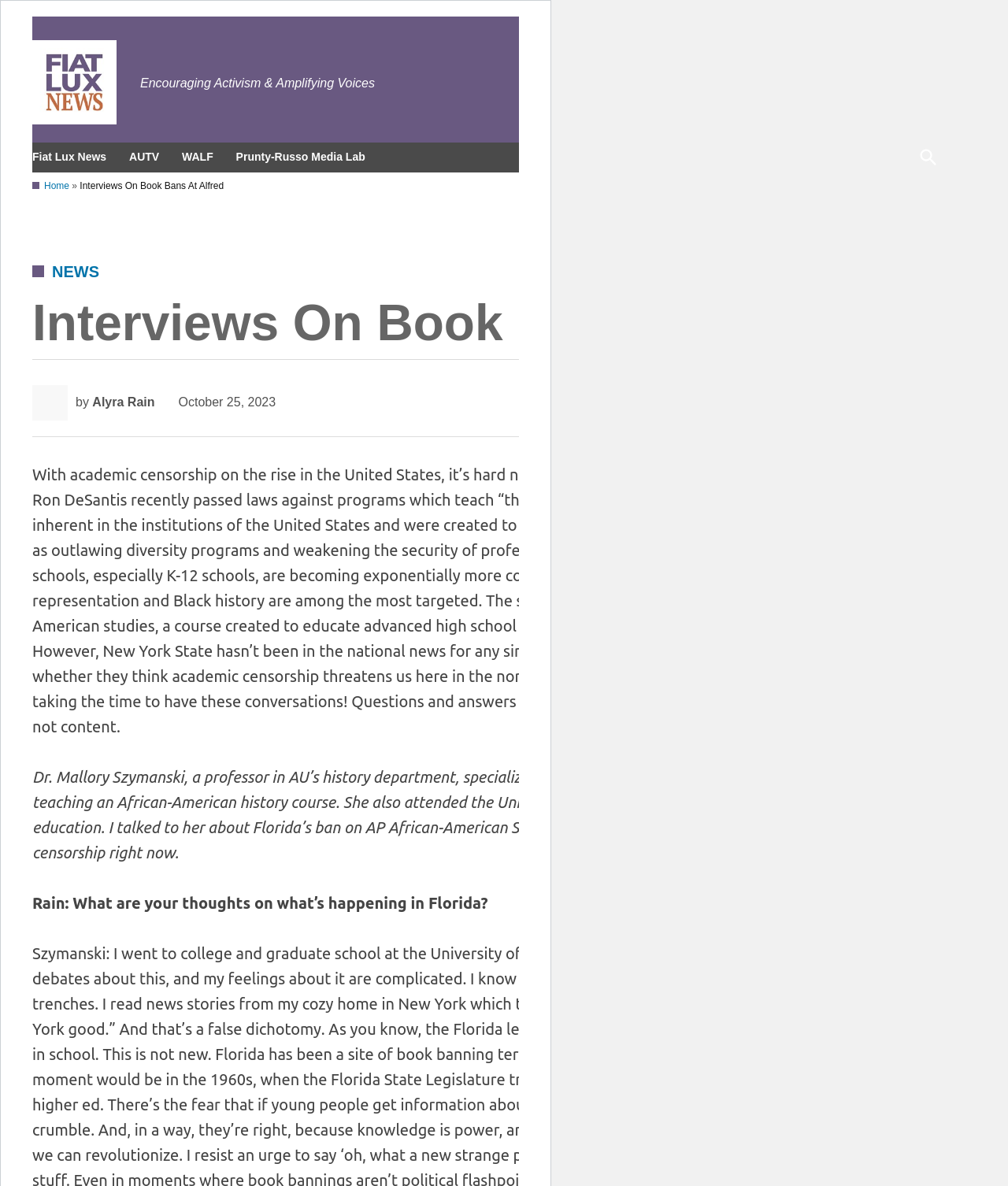Craft a detailed narrative of the webpage's structure and content.

The webpage appears to be an article from Fiat Lux News, with the title "Interviews On Book Bans At Alfred". At the top left corner, there is a link to skip to the content, followed by the Fiat Lux News logo, which is an image. Next to the logo is a link to "Fiat Lux" and a static text "Encouraging Activism & Amplifying Voices". 

A navigation menu, labeled as "Top Menu", is located at the top center of the page, containing links to "Fiat Lux News", "AUTV", "WALF", and "Prunty-Russo Media Lab". On the top right corner, there is a button to open a search function.

Below the navigation menu, there is a link to the "Home" page, followed by a static text "»" and the title of the article "Interviews On Book Bans At Alfred". 

The main content of the article is divided into sections. The first section has a heading "POSTED IN" with a link to "NEWS" and the title of the article again. Below this, there is a static text "by" followed by a link to the author "Alyra Rain" and a time stamp "October 25, 2023". 

The main body of the article discusses academic censorship in the United States, specifically in Florida, and its implications. The article features an interview with two Alfred University professors, Dr. Mallory Szymanski and another unnamed professor, about their thoughts on academic censorship and its potential threats in New York State. The interview is presented in a question-and-answer format, with the questions asked by the author Alyra Rain.